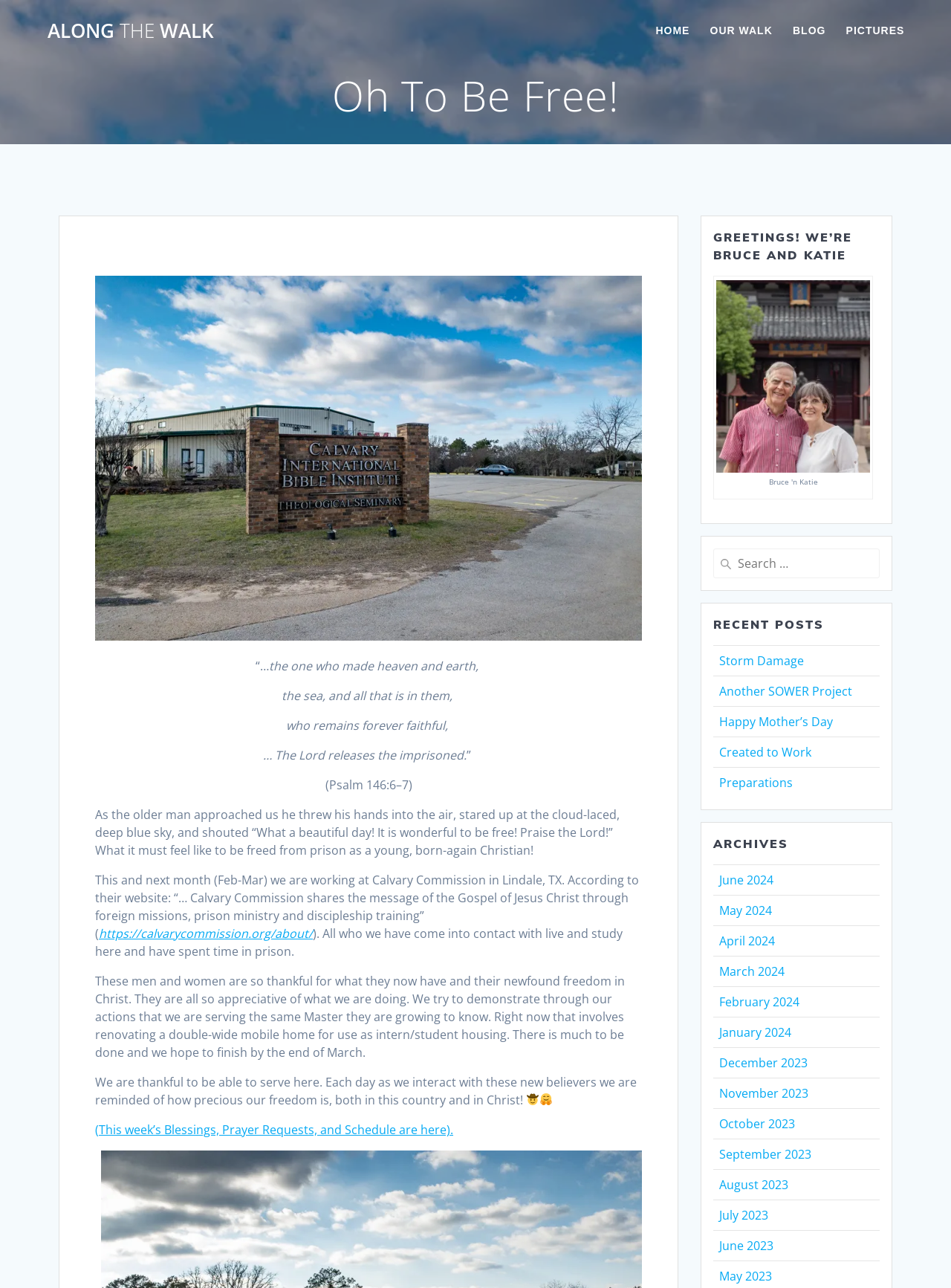Find and provide the bounding box coordinates for the UI element described here: "Happy Mother’s Day". The coordinates should be given as four float numbers between 0 and 1: [left, top, right, bottom].

[0.756, 0.554, 0.876, 0.567]